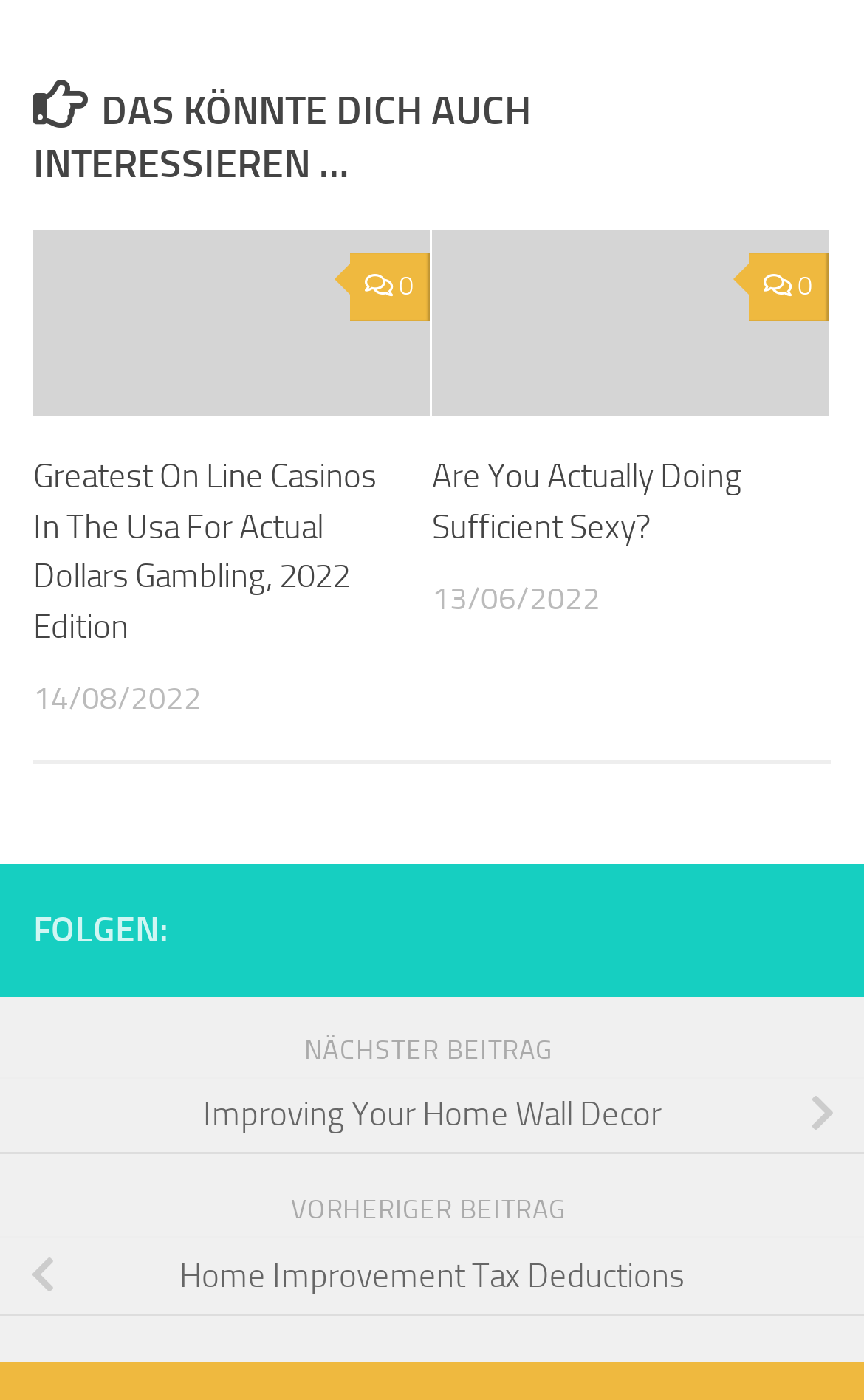Provide a brief response in the form of a single word or phrase:
What is the date of the latest article?

14/08/2022